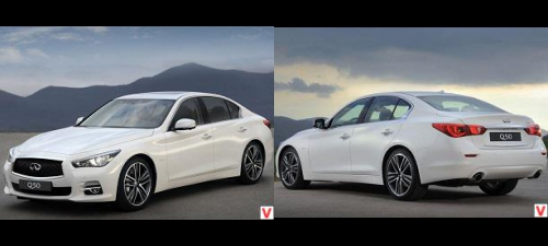Describe the image in great detail, covering all key points.

This image showcases the Infiniti Q50, a luxury sedan recognized for its sleek design and advanced technology. Featuring a striking white exterior, the car is presented from two angles; one highlights the front and side profile, emphasizing its aerodynamic silhouette and sophisticated grille, while the other captures the rear view, showcasing the stylish tail lights and dual-exhaust design. The backdrop features mountains, accentuating the car's elegant presence in a dynamic setting, making it an enticing choice for those seeking performance coupled with luxury.